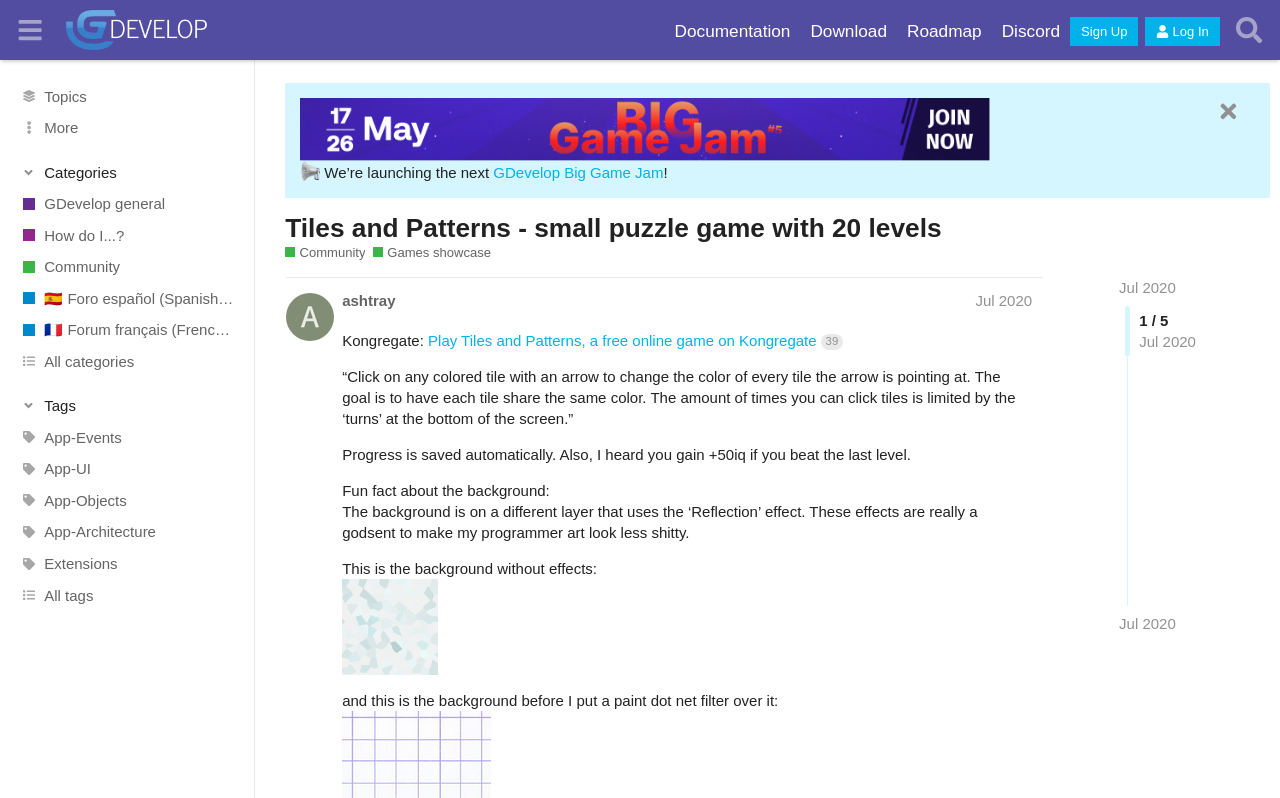Kindly provide the bounding box coordinates of the section you need to click on to fulfill the given instruction: "Click on the 'GDevelop Forum' link".

[0.051, 0.013, 0.162, 0.063]